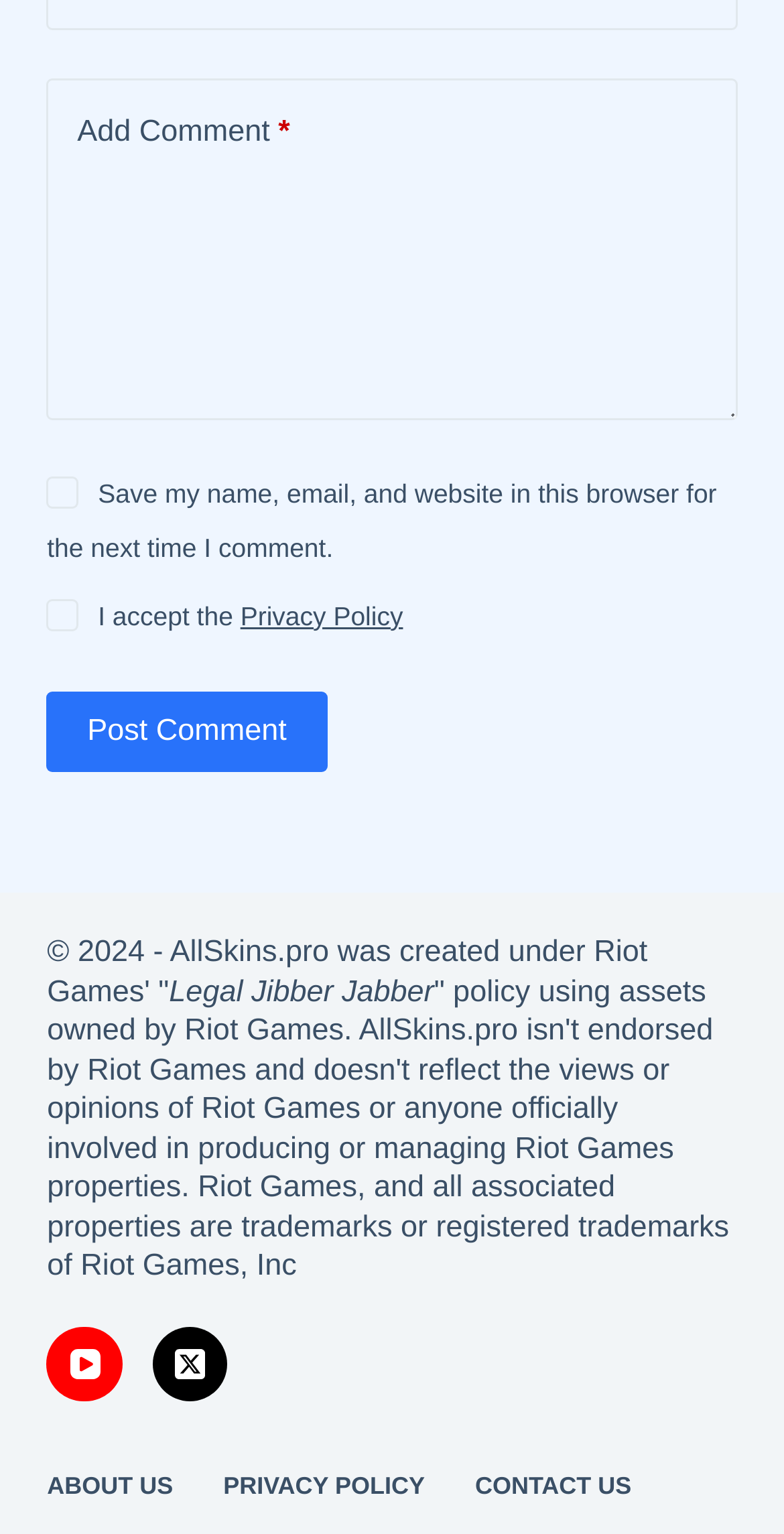Can you pinpoint the bounding box coordinates for the clickable element required for this instruction: "go to about us"? The coordinates should be four float numbers between 0 and 1, i.e., [left, top, right, bottom].

[0.028, 0.96, 0.253, 0.98]